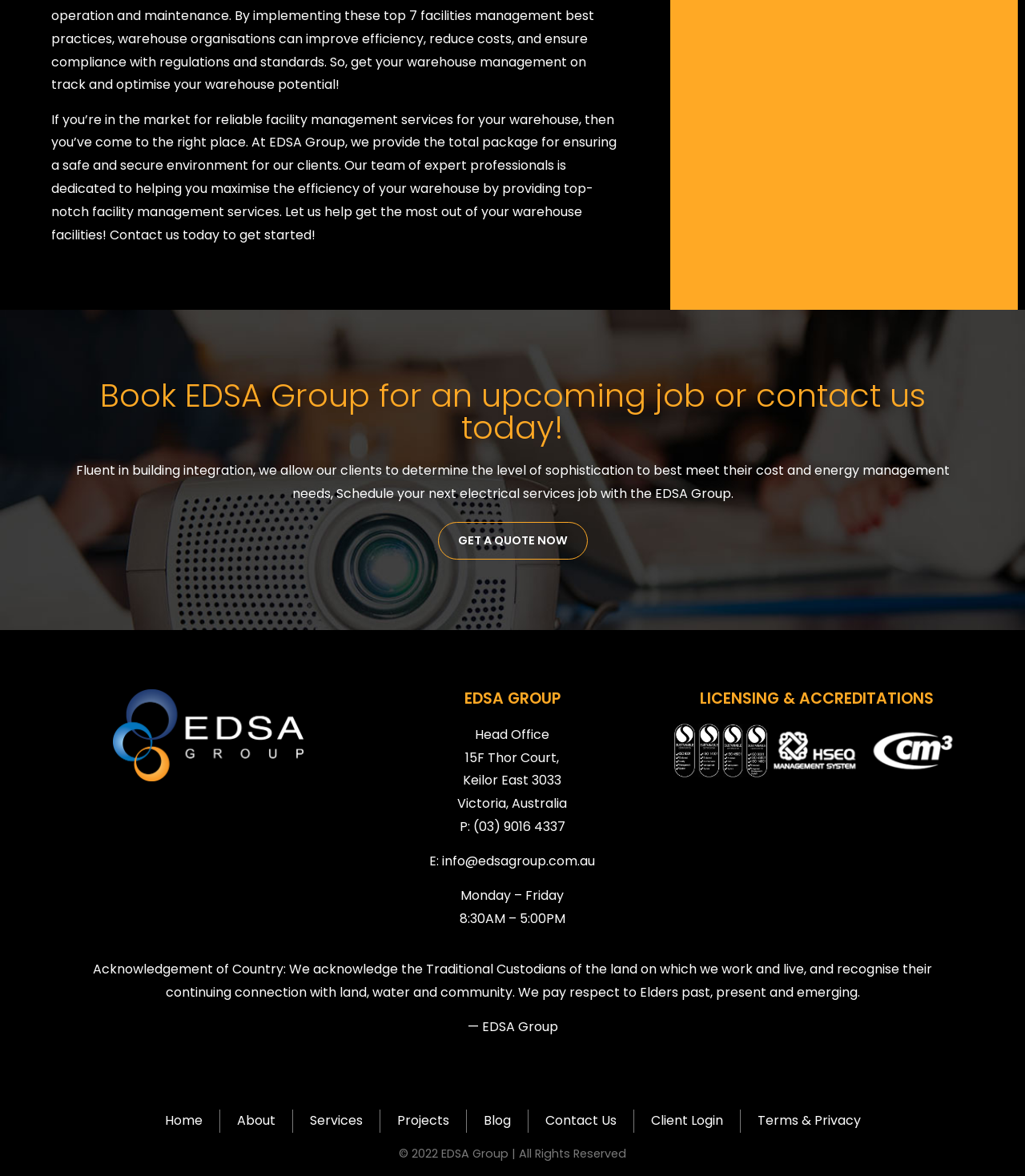Locate the bounding box coordinates of the clickable part needed for the task: "Contact us today".

[0.062, 0.323, 0.938, 0.377]